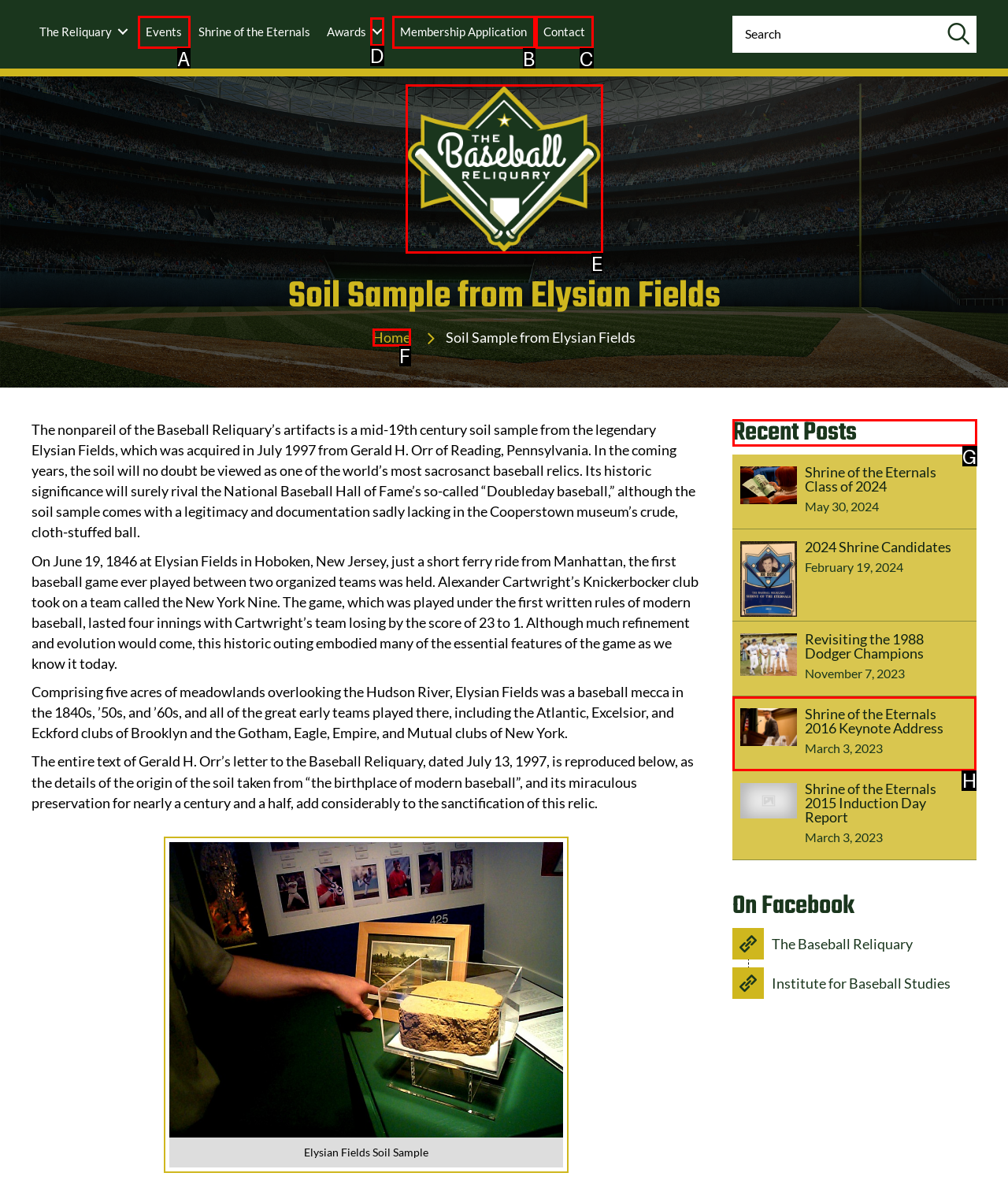Which UI element should be clicked to perform the following task: Check recent posts? Answer with the corresponding letter from the choices.

G